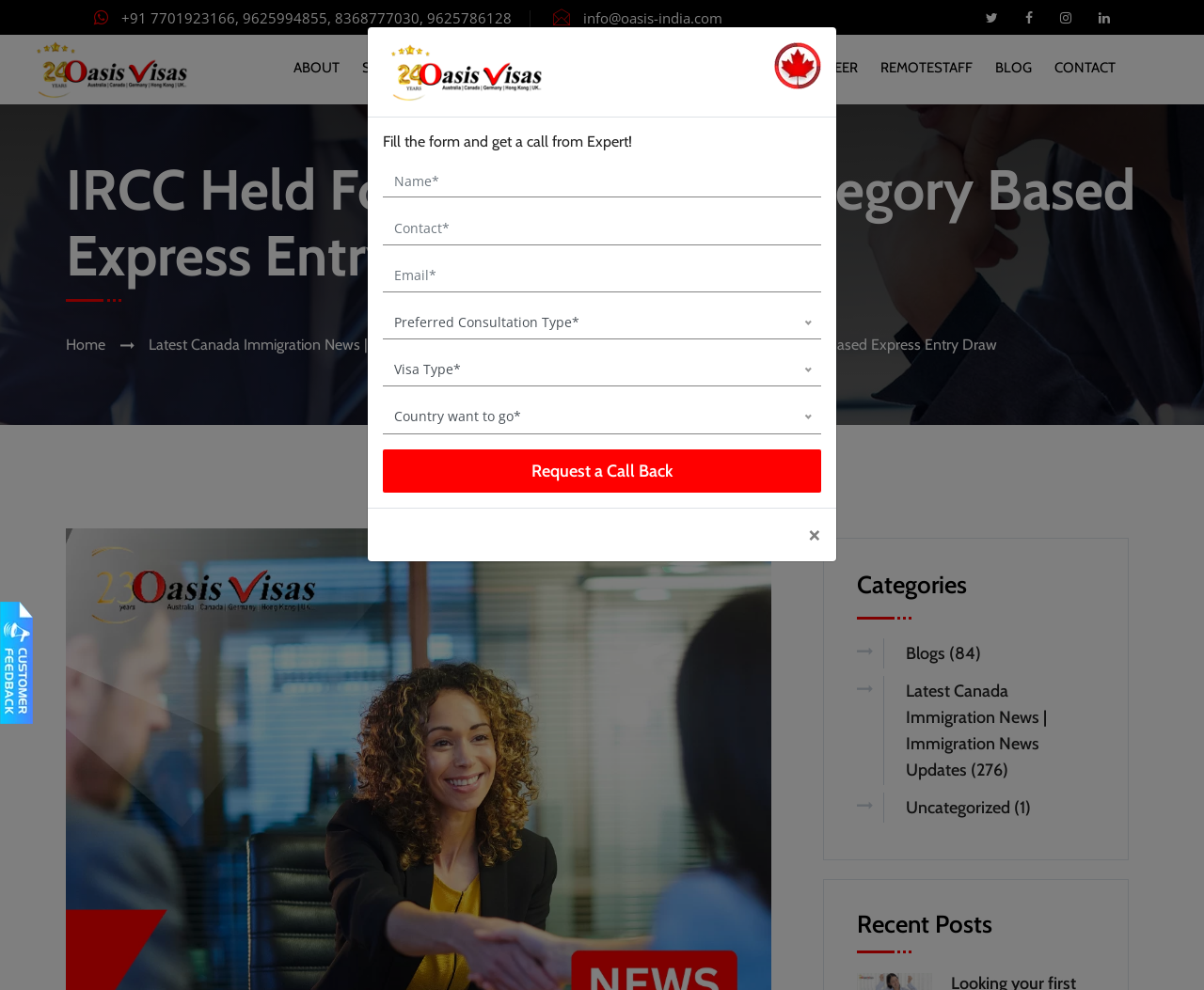Provide the bounding box coordinates for the specified HTML element described in this description: "Home". The coordinates should be four float numbers ranging from 0 to 1, in the format [left, top, right, bottom].

[0.055, 0.339, 0.088, 0.357]